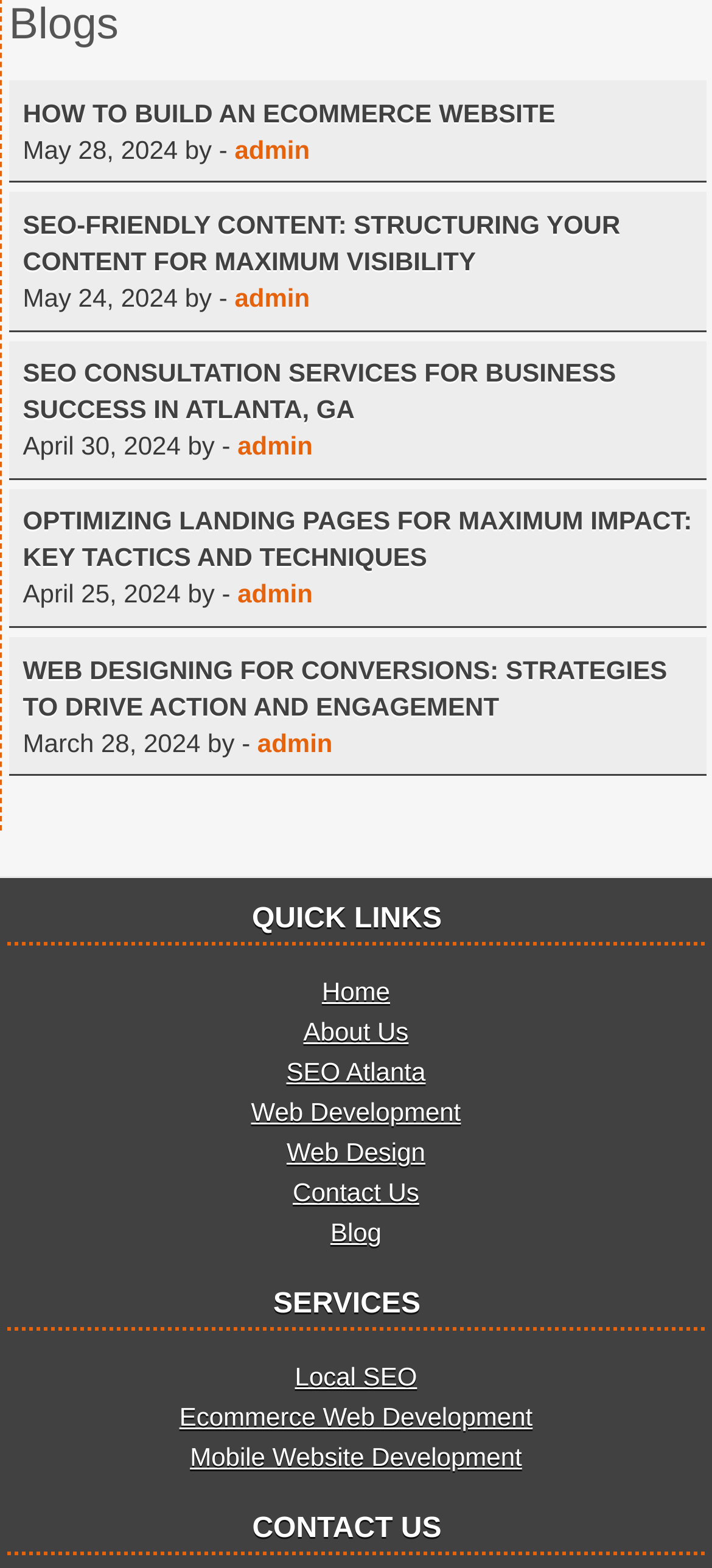What is the topic of the first article?
Please answer the question with as much detail as possible using the screenshot.

The first article's title is 'HOW TO BUILD AN ECOMMERCE WEBSITE', which suggests that the topic of the article is related to building an ecommerce website.